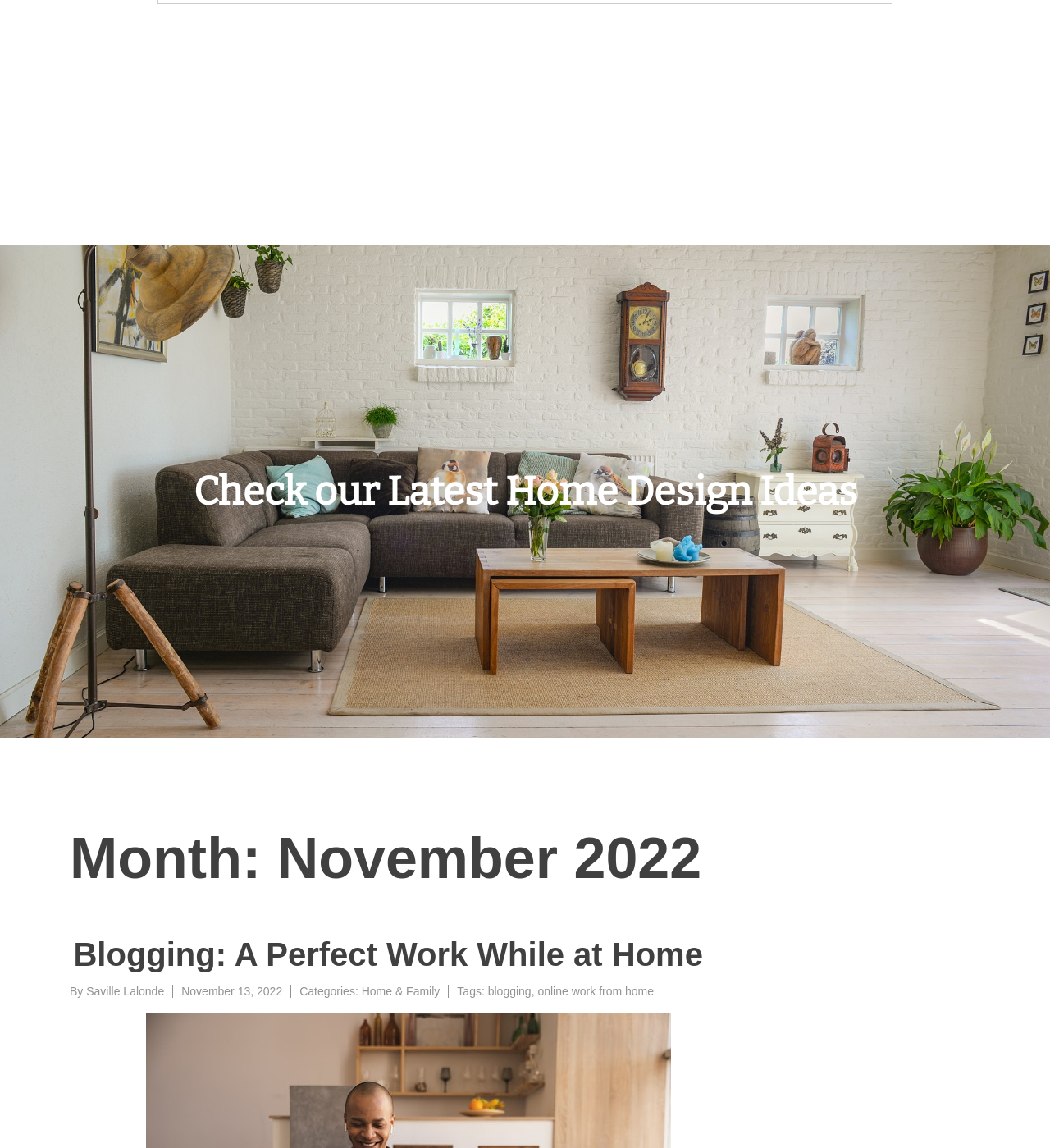Please answer the following question using a single word or phrase: 
What is the category of the blog post?

Home & Family